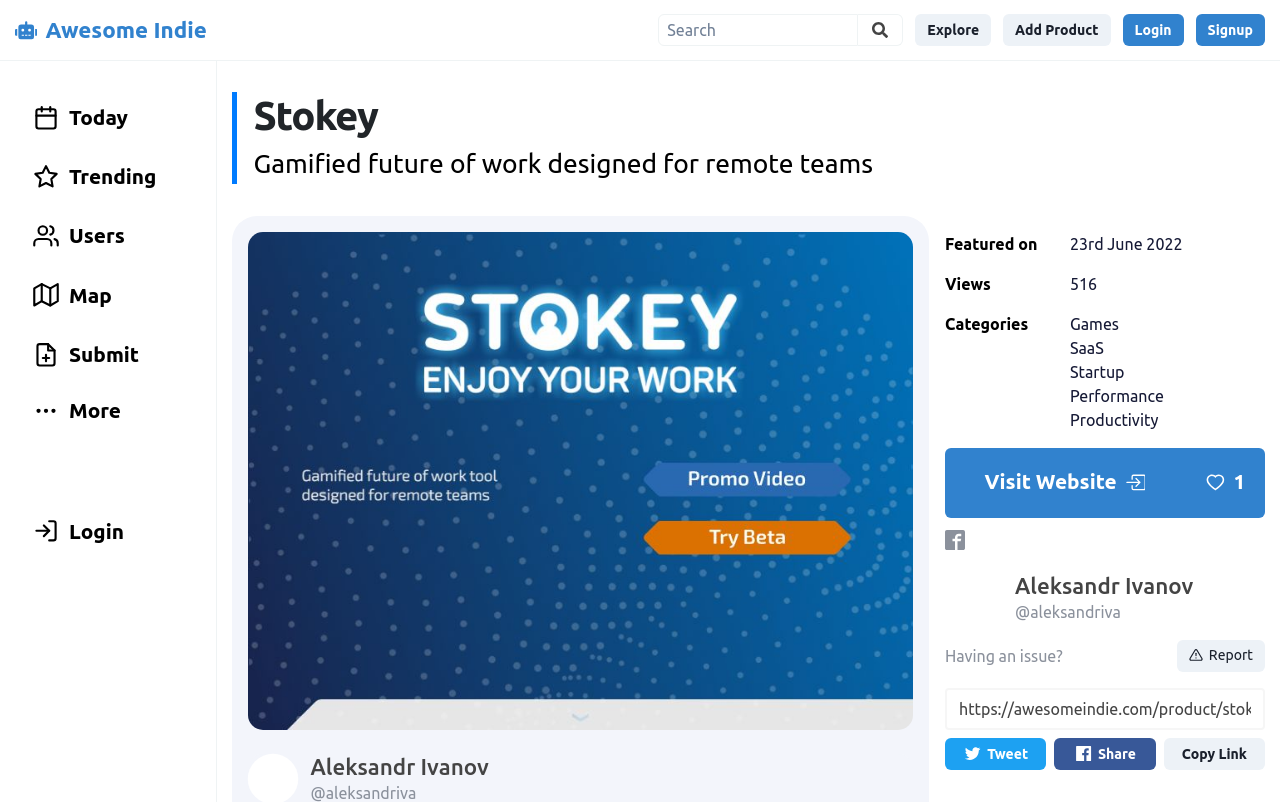Show the bounding box coordinates for the element that needs to be clicked to execute the following instruction: "Contact Next Step Connections". Provide the coordinates in the form of four float numbers between 0 and 1, i.e., [left, top, right, bottom].

None